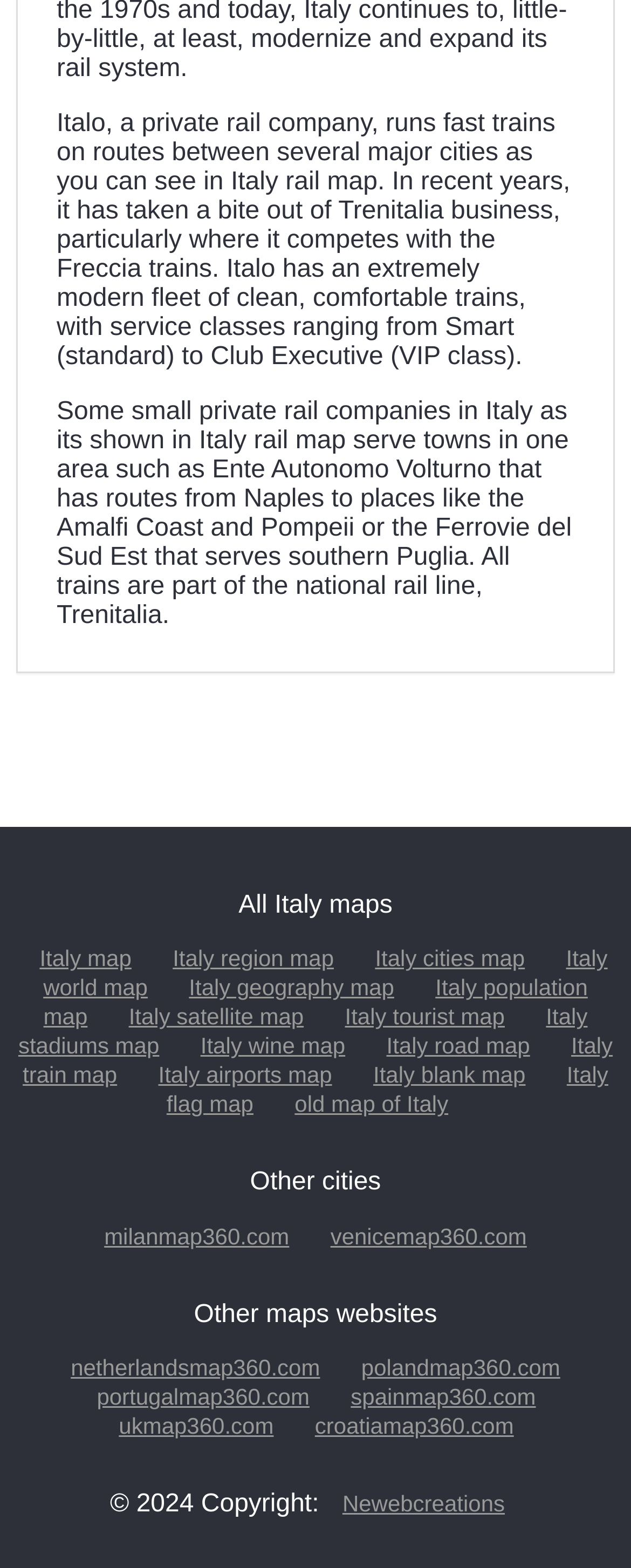Give a one-word or short phrase answer to the question: 
How many other cities are mentioned on the webpage?

2